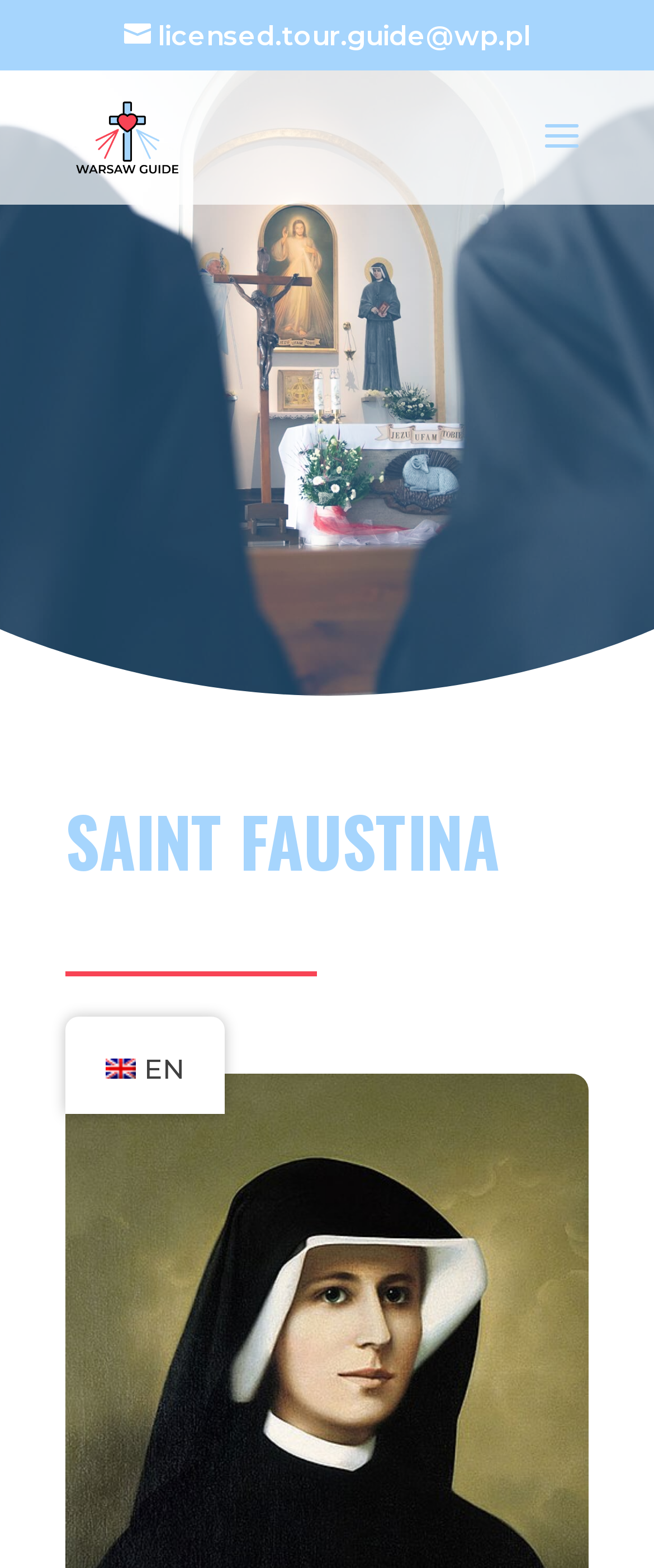Based on the element description EN, identify the bounding box of the UI element in the given webpage screenshot. The coordinates should be in the format (top-left x, top-left y, bottom-right x, bottom-right y) and must be between 0 and 1.

[0.1, 0.648, 0.344, 0.709]